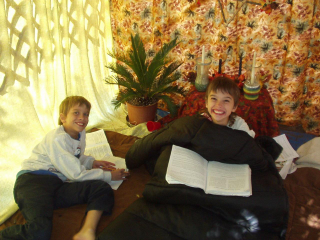Respond concisely with one word or phrase to the following query:
What type of plant is on the table?

Palm